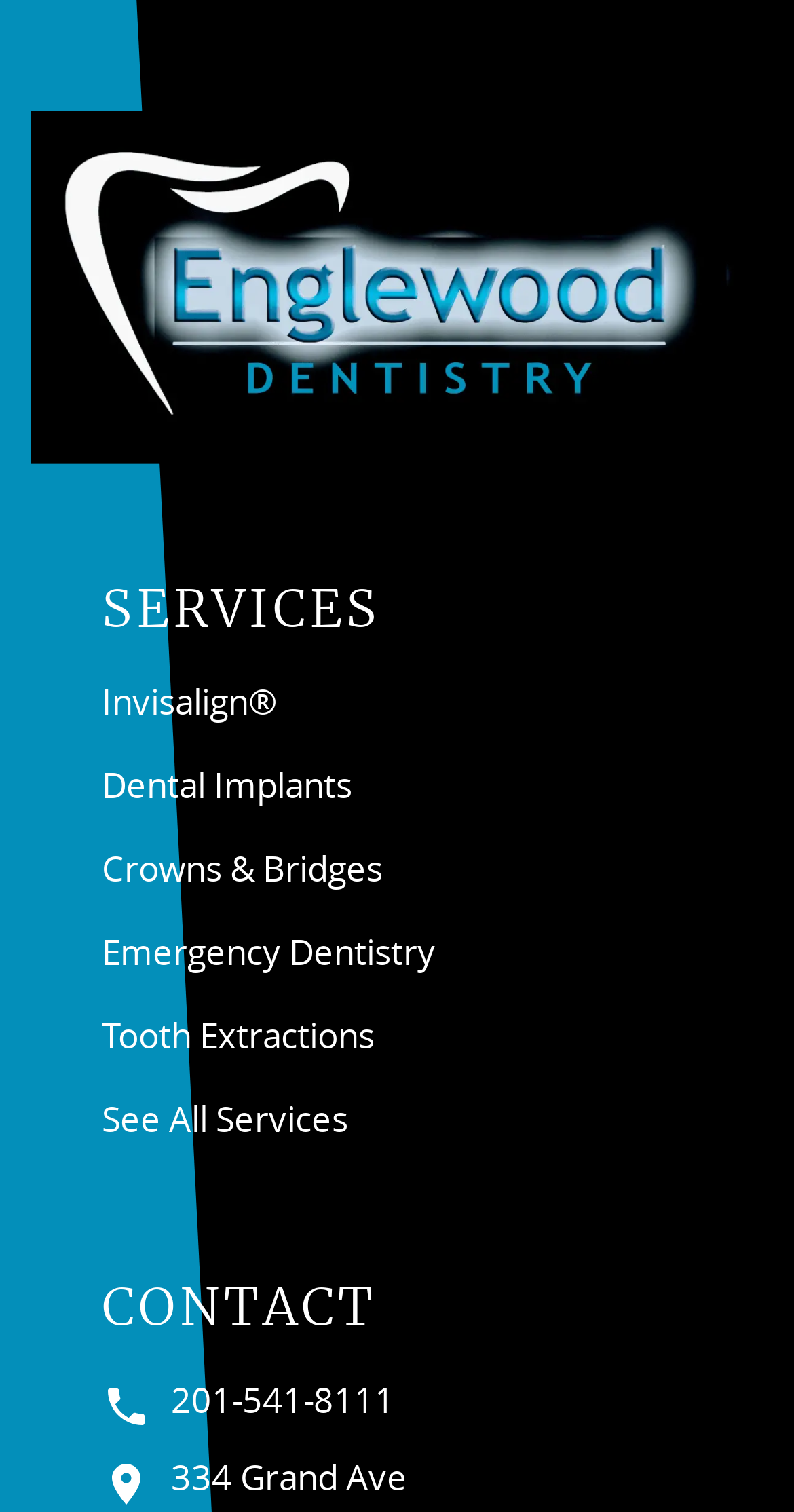Predict the bounding box for the UI component with the following description: "Invisalign®".

[0.128, 0.449, 0.349, 0.48]